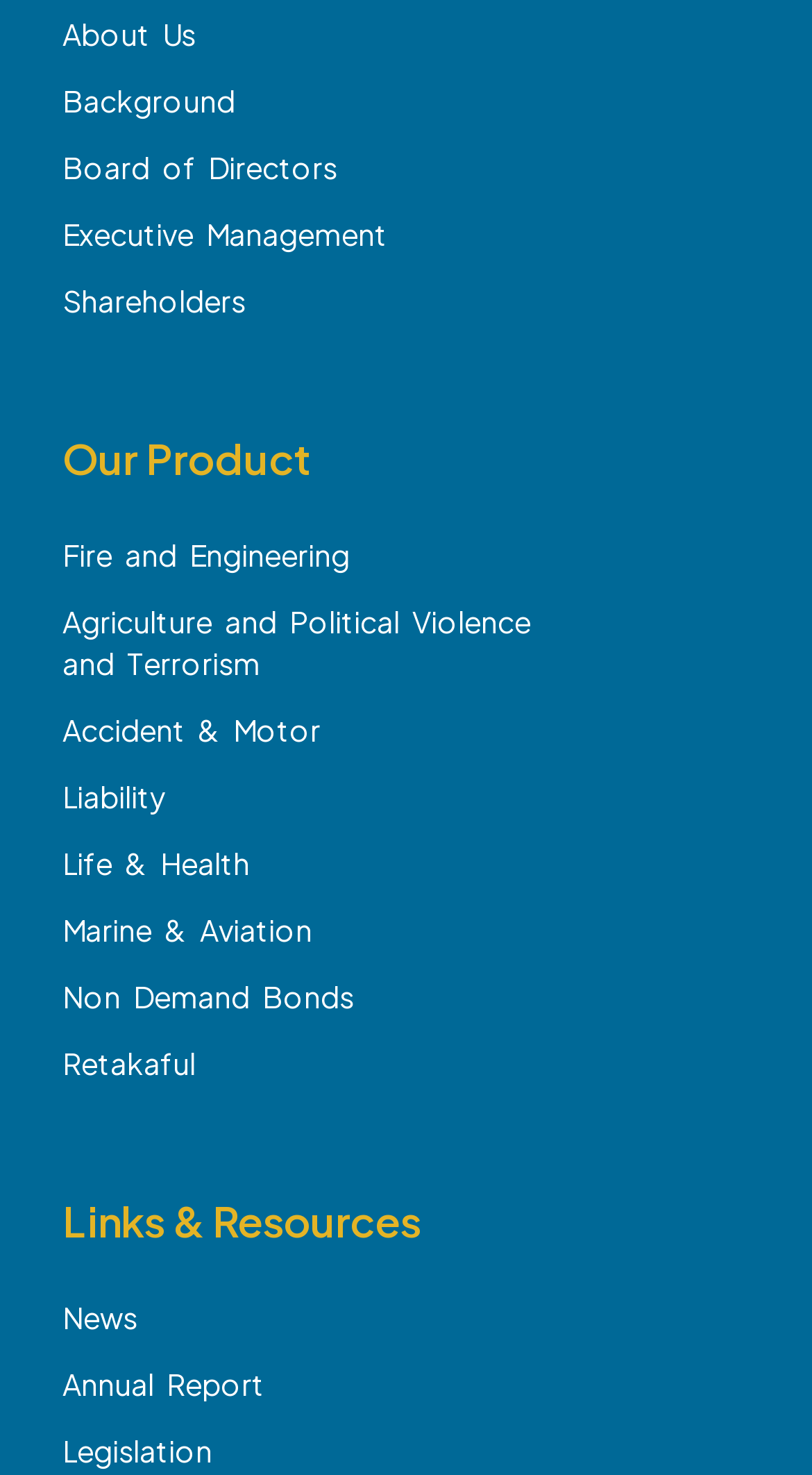Please identify the coordinates of the bounding box that should be clicked to fulfill this instruction: "Read the latest News".

[0.077, 0.87, 0.667, 0.915]